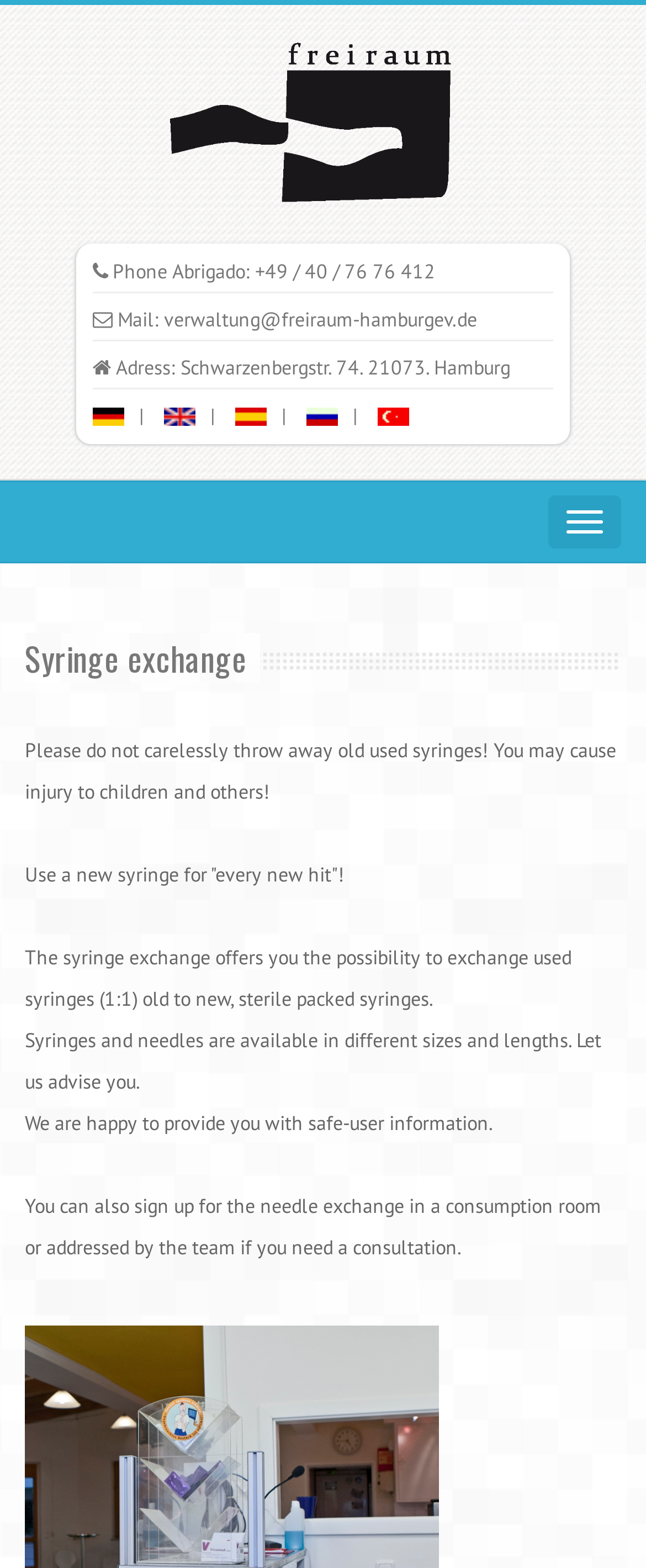What is the purpose of the syringe exchange?
Using the visual information, reply with a single word or short phrase.

To exchange used syringes for new, sterile ones